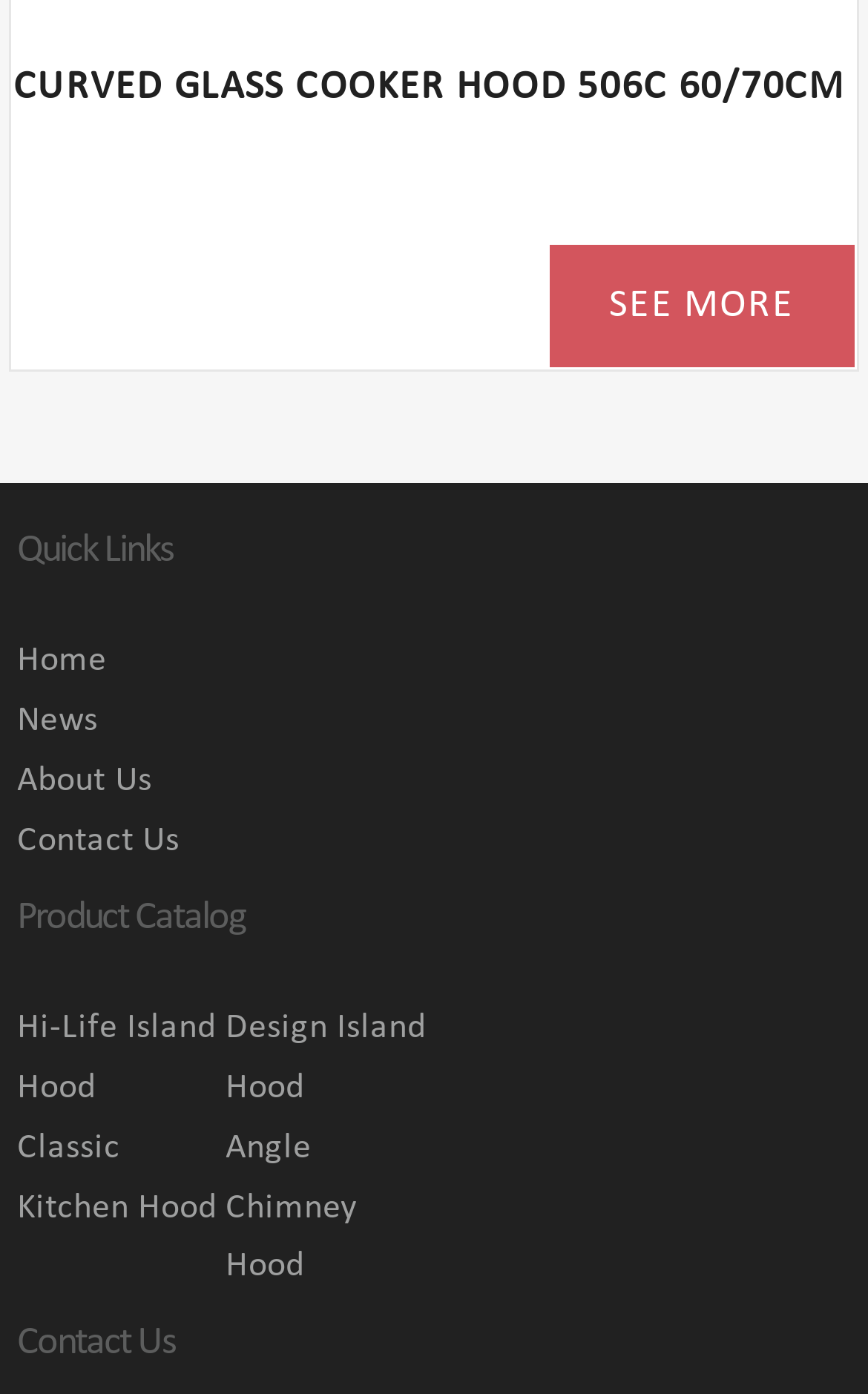How many links are there in the Quick Links section?
Provide a one-word or short-phrase answer based on the image.

4